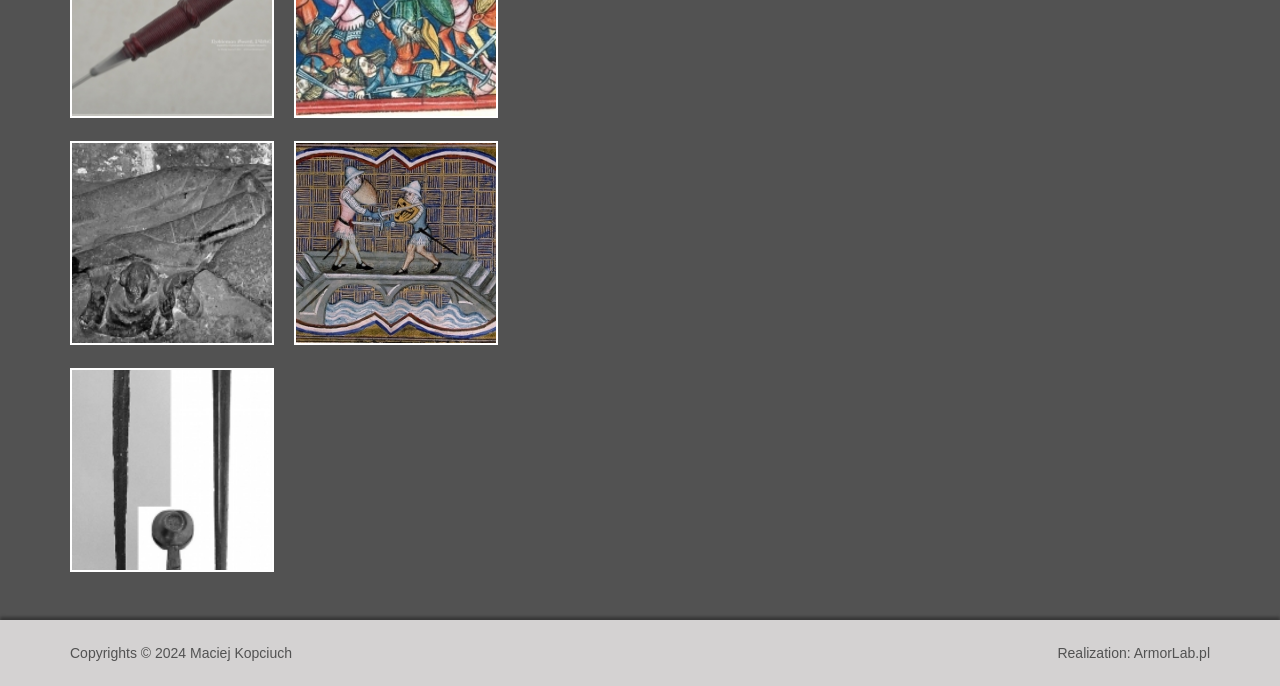What is the copyright year?
Please interpret the details in the image and answer the question thoroughly.

I found the copyright year by looking at the StaticText element with the text 'Copyrights © 2024 Maciej Kopciuch' at the bottom of the webpage.